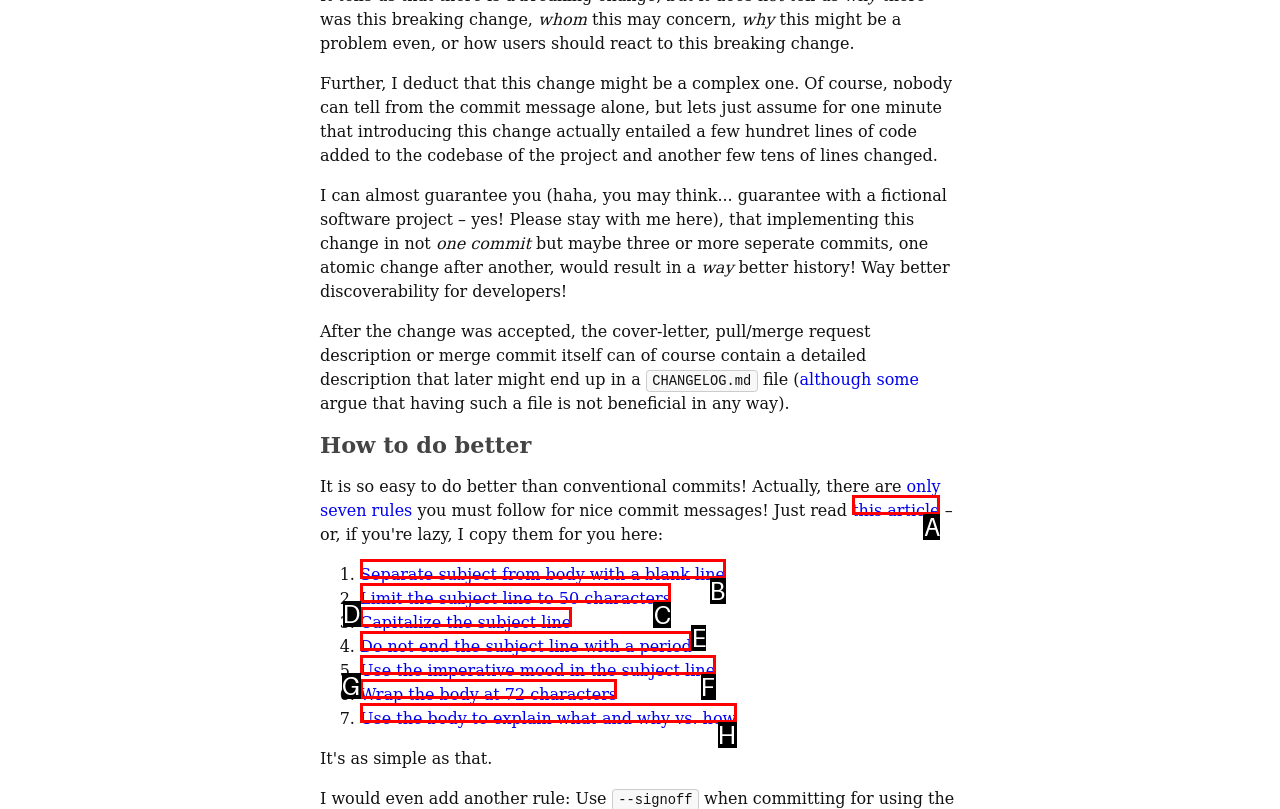Which UI element matches this description: Capitalize the subject line?
Reply with the letter of the correct option directly.

D